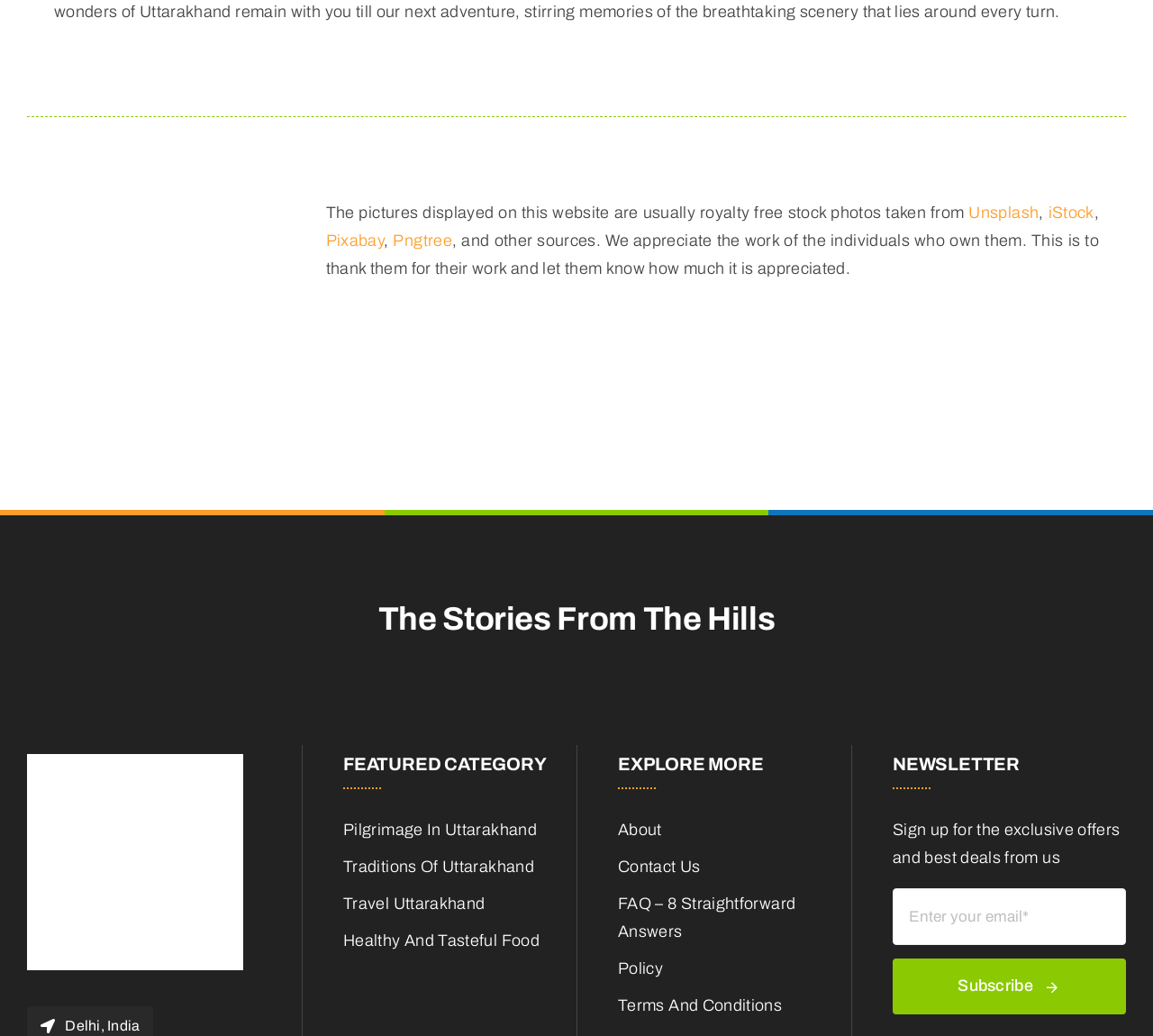Please determine the bounding box coordinates of the area that needs to be clicked to complete this task: 'Click the 'Unsplash' link'. The coordinates must be four float numbers between 0 and 1, formatted as [left, top, right, bottom].

[0.84, 0.089, 0.901, 0.106]